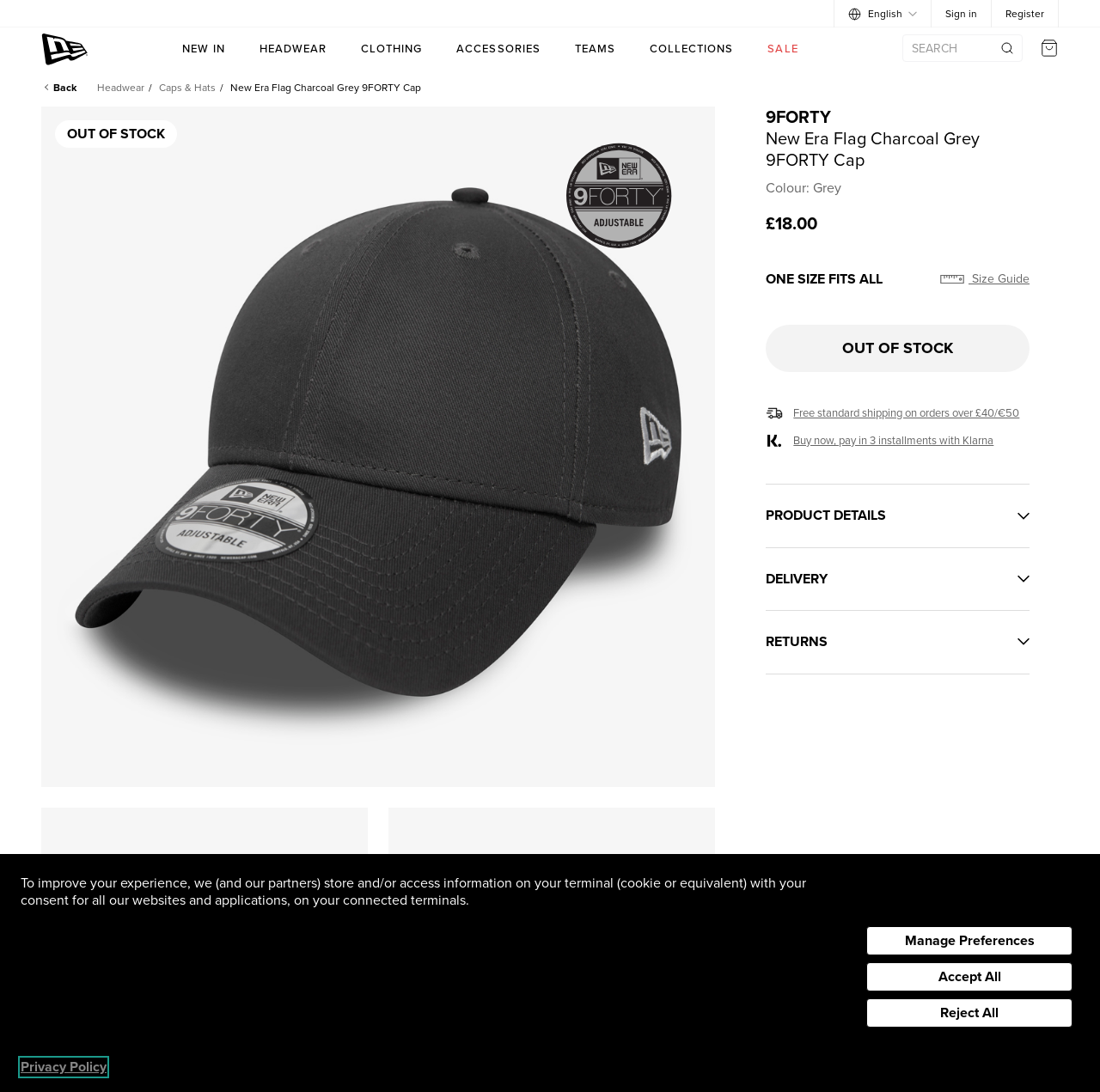Based on the image, give a detailed response to the question: What is the type of the New Era Flag Charcoal Grey 9FORTY Cap?

I found the answer by looking at the product description section, where it says 'Official New Era Flag Charcoal Grey 9FORTY Adjustable Cap'.